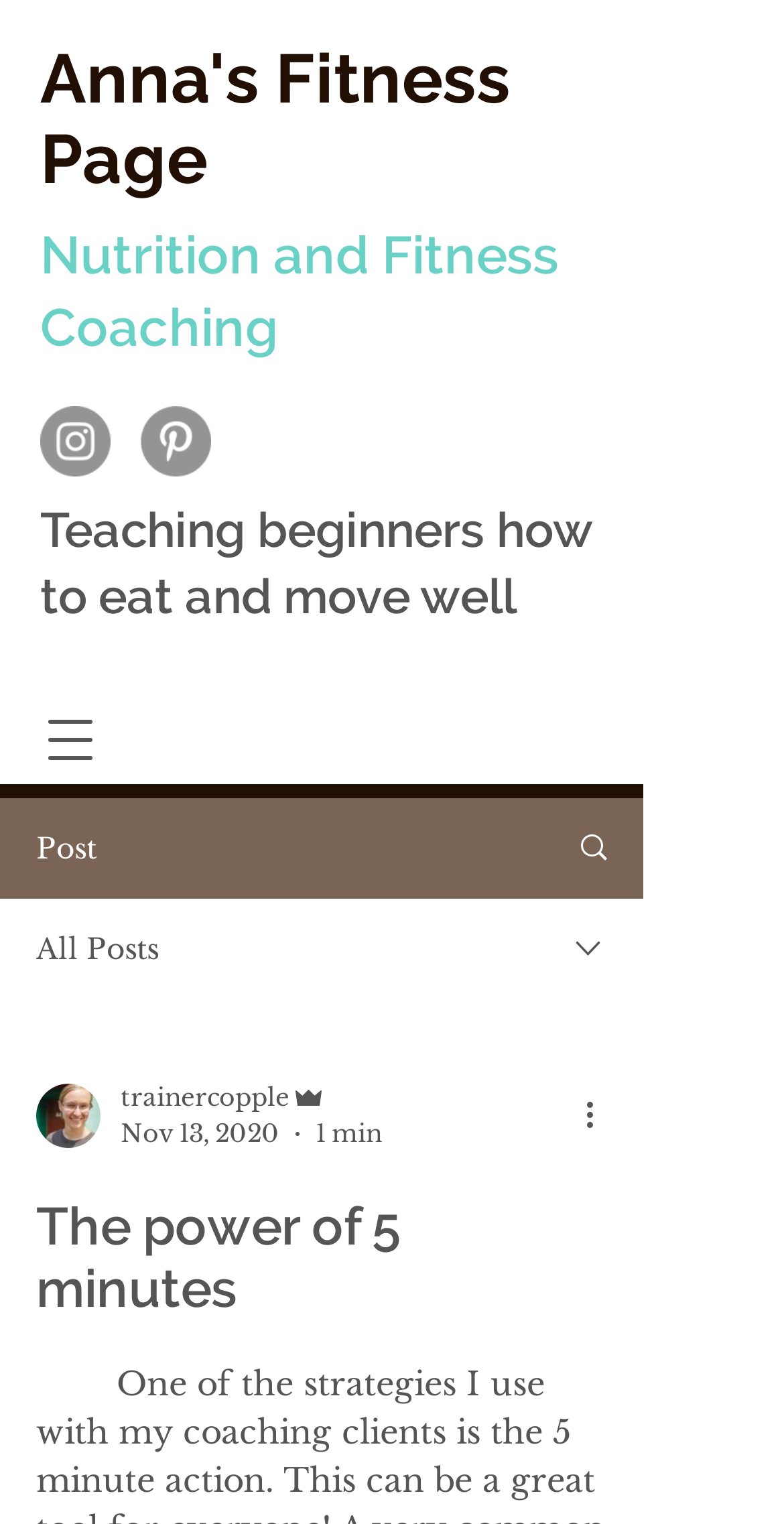Based on the element description aria-label="More actions", identify the bounding box coordinates for the UI element. The coordinates should be in the format (top-left x, top-left y, bottom-right x, bottom-right y) and within the 0 to 1 range.

[0.738, 0.716, 0.8, 0.748]